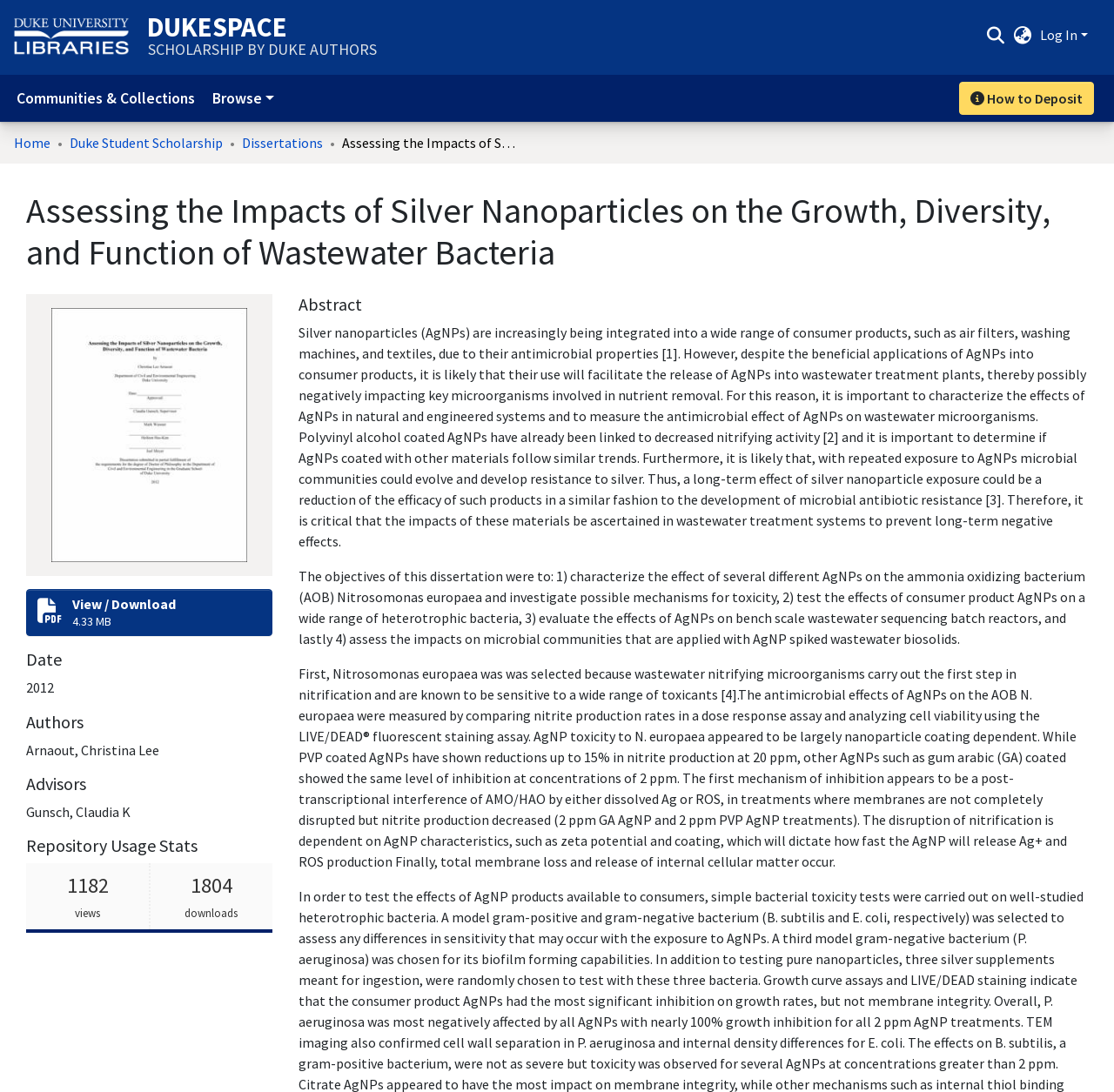Determine the bounding box coordinates of the section I need to click to execute the following instruction: "Browse communities and collections". Provide the coordinates as four float numbers between 0 and 1, i.e., [left, top, right, bottom].

[0.005, 0.07, 0.184, 0.11]